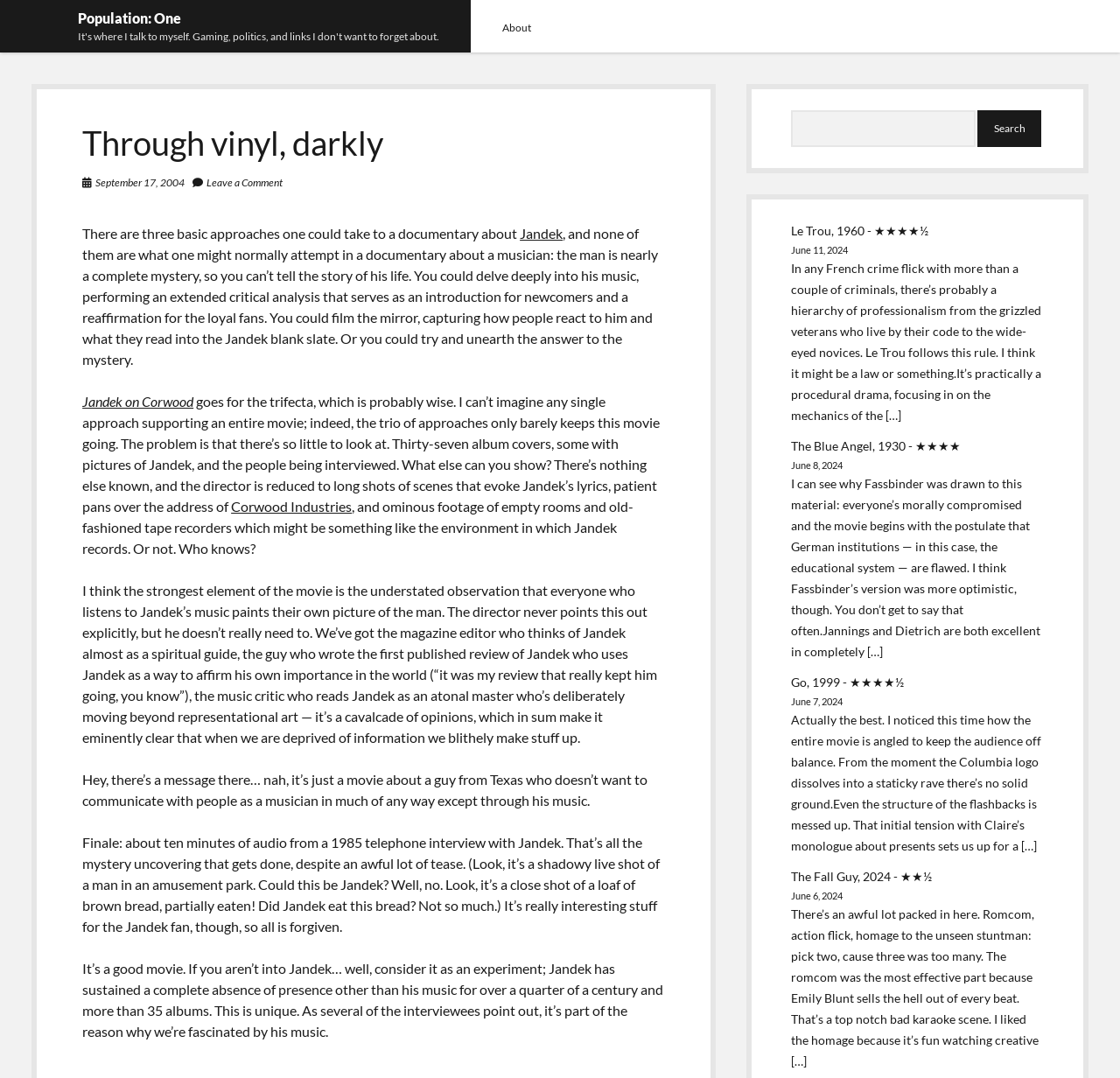Can you specify the bounding box coordinates for the region that should be clicked to fulfill this instruction: "Check the post dated 'June 11, 2024'".

[0.706, 0.226, 0.757, 0.237]